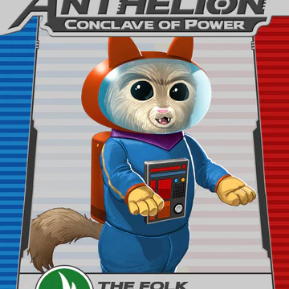What is the tone of the game's artwork?
Relying on the image, give a concise answer in one word or a brief phrase.

Playful